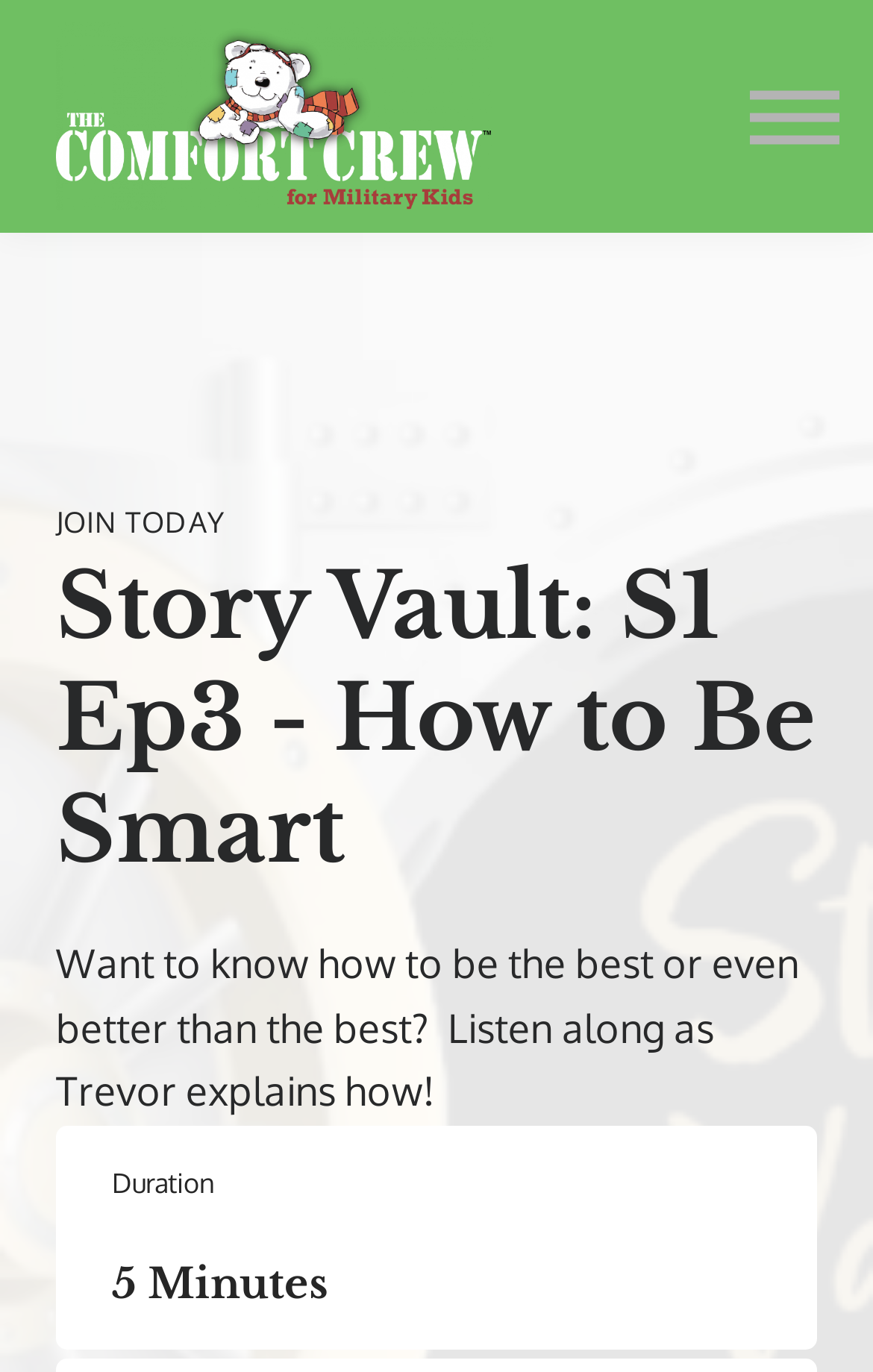What is the call-to-action on the webpage?
Refer to the image and provide a one-word or short phrase answer.

JOIN TODAY